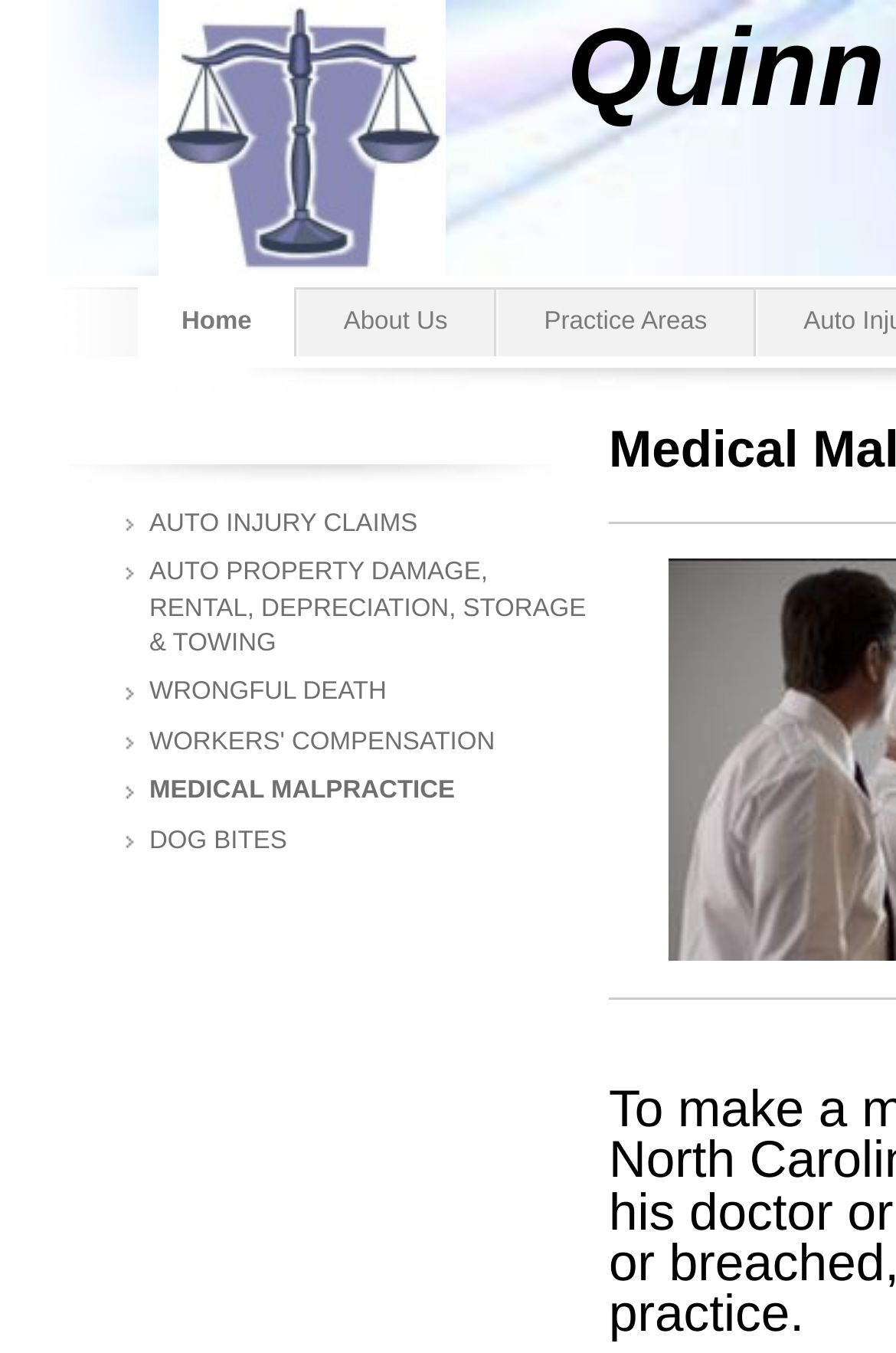Determine the bounding box coordinates of the section I need to click to execute the following instruction: "get information on auto injury claims". Provide the coordinates as four float numbers between 0 and 1, i.e., [left, top, right, bottom].

[0.128, 0.37, 0.667, 0.406]